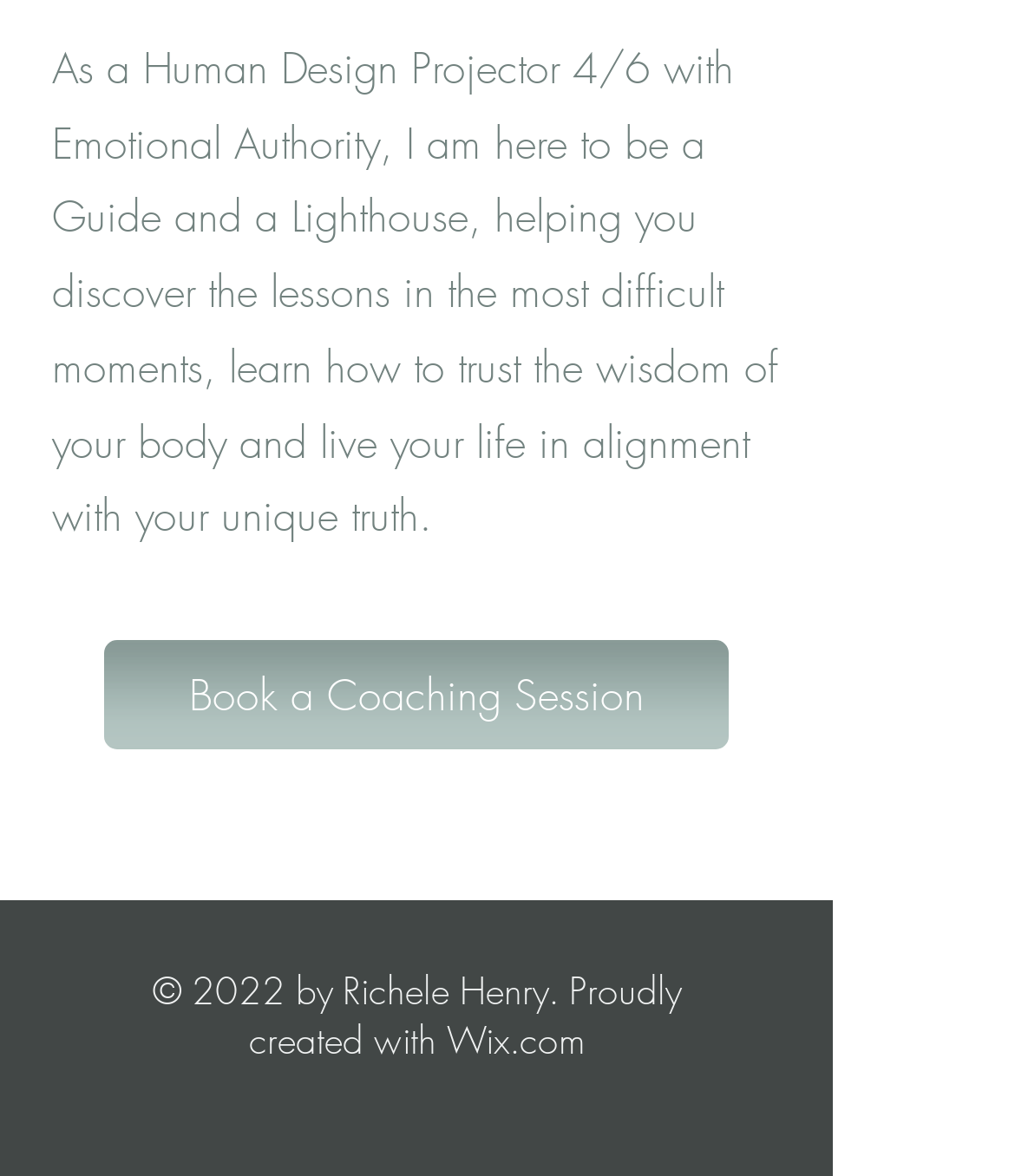Locate the bounding box of the UI element based on this description: "Proudly created with Wix.com". Provide four float numbers between 0 and 1 as [left, top, right, bottom].

[0.245, 0.821, 0.671, 0.905]